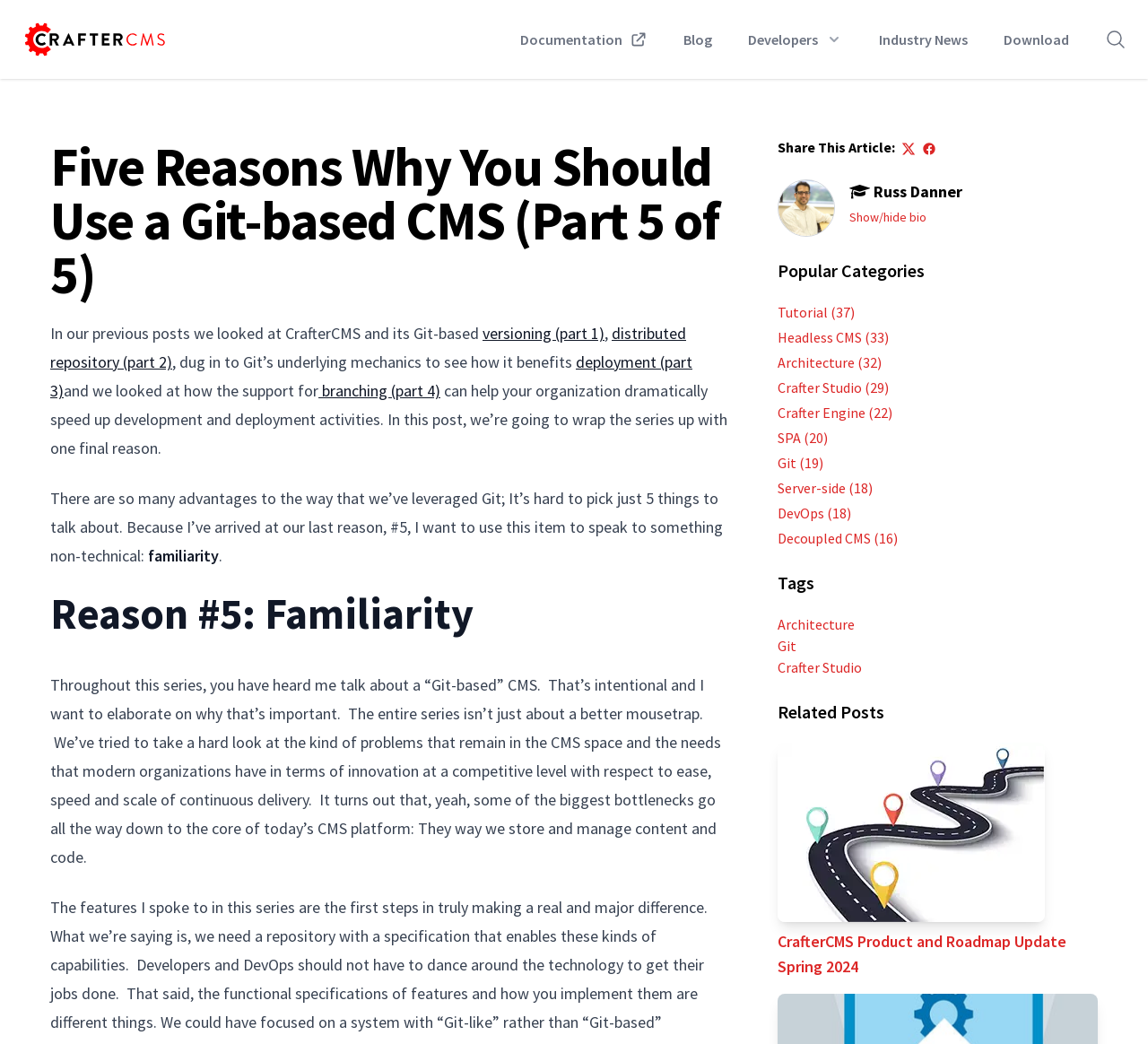Please specify the bounding box coordinates in the format (top-left x, top-left y, bottom-right x, bottom-right y), with values ranging from 0 to 1. Identify the bounding box for the UI component described as follows: CrafterCMS

[0.019, 0.021, 0.144, 0.055]